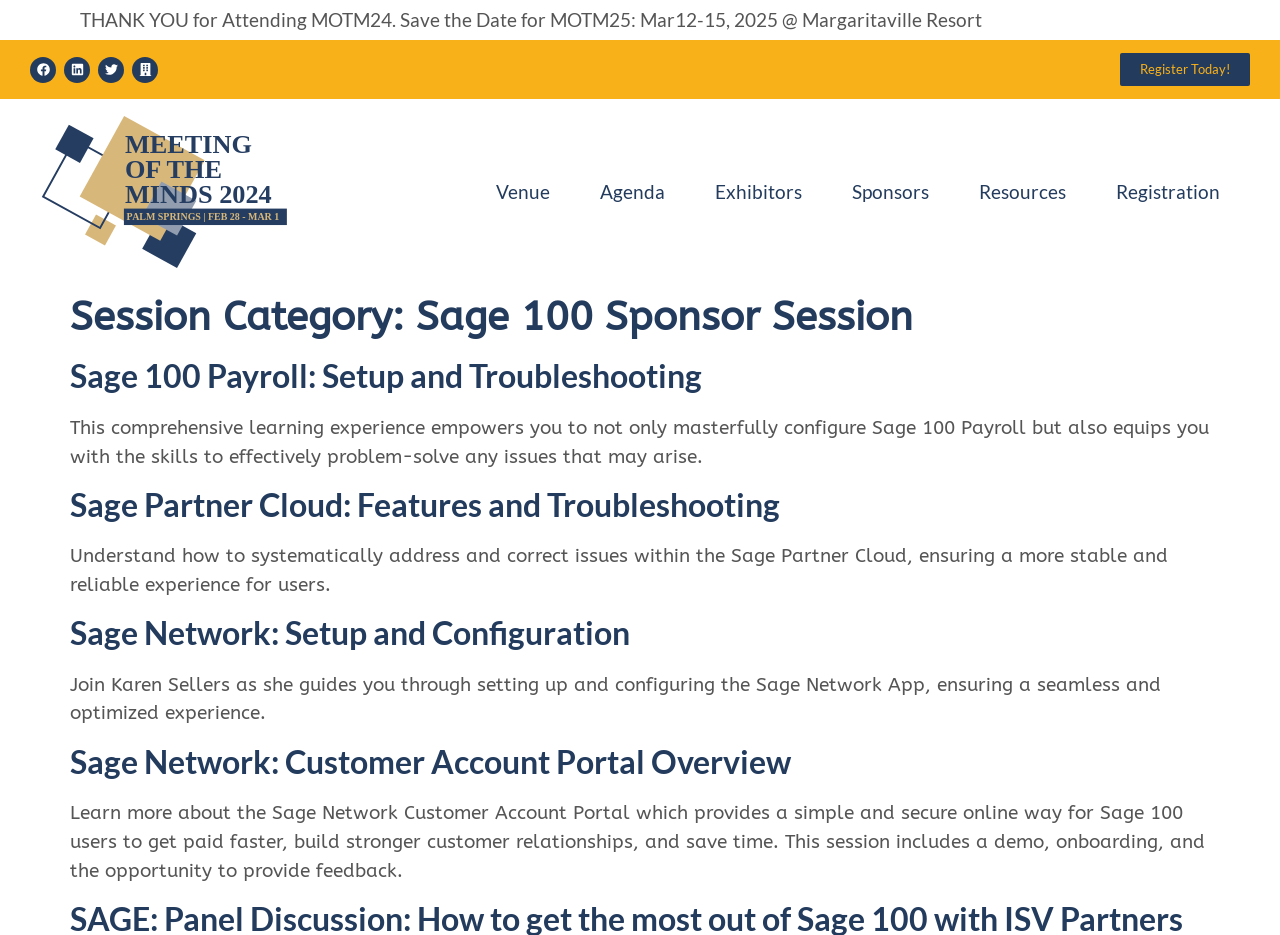What is the purpose of the Sage Network Customer Account Portal?
Give a one-word or short-phrase answer derived from the screenshot.

Get paid faster